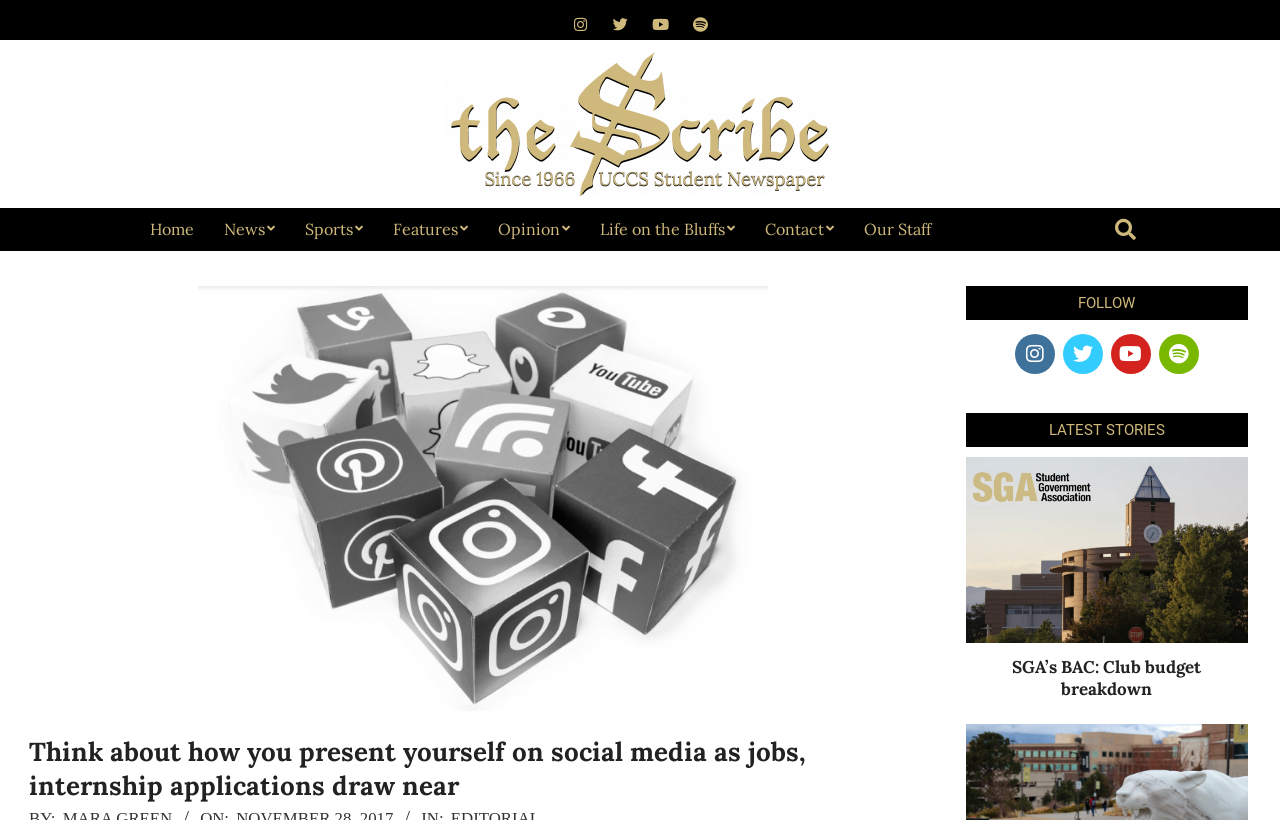Using the information from the screenshot, answer the following question thoroughly:
What is the primary navigation menu?

The primary navigation menu can be found in the top-middle section of the webpage, where there are links to different sections such as Home, News, Sports, Features, Opinion, Life on the Bluffs, Contact, and Our Staff.